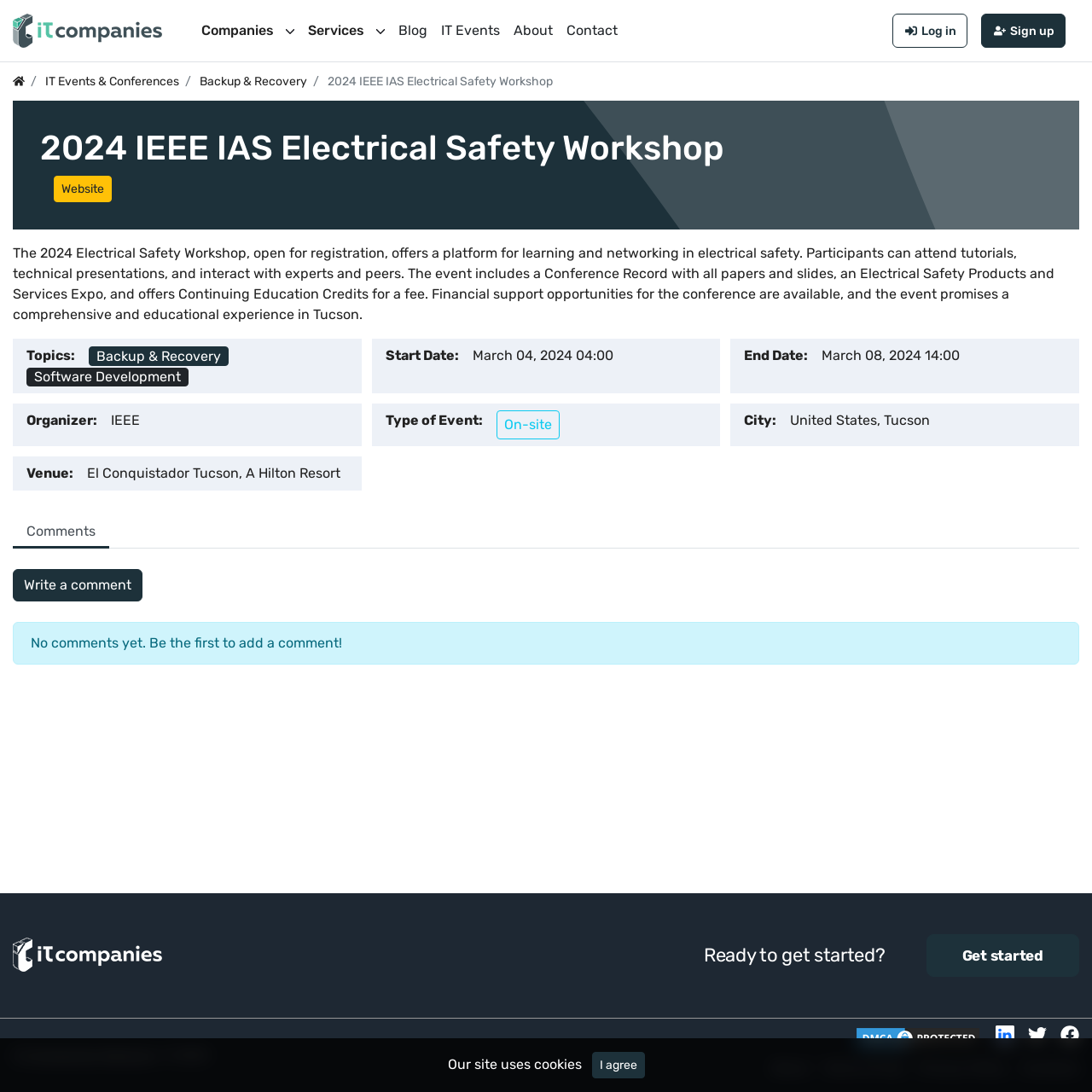Identify the bounding box coordinates of the region that needs to be clicked to carry out this instruction: "Click on the 'Get started' button". Provide these coordinates as four float numbers ranging from 0 to 1, i.e., [left, top, right, bottom].

[0.848, 0.855, 0.988, 0.895]